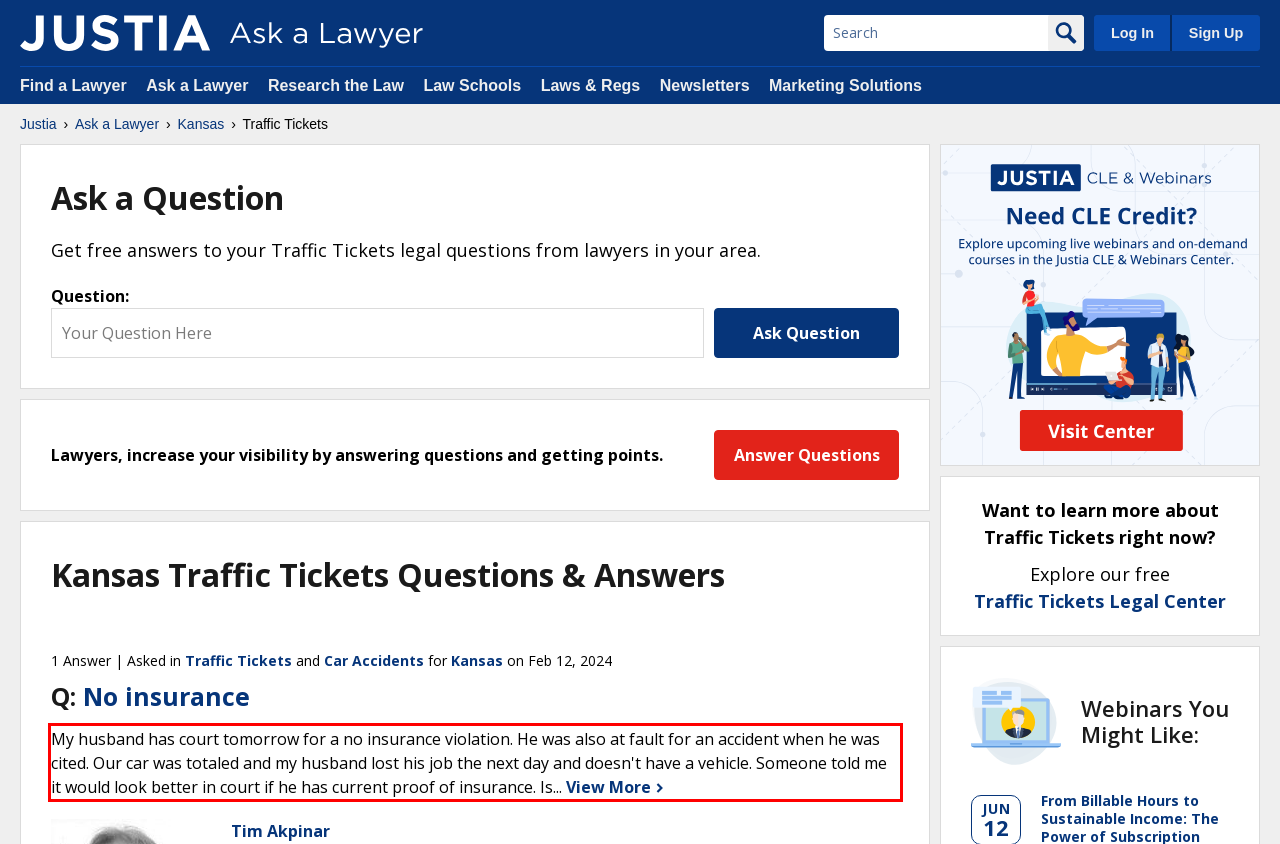From the provided screenshot, extract the text content that is enclosed within the red bounding box.

My husband has court tomorrow for a no insurance violation. He was also at fault for an accident when he was cited. Our car was totaled and my husband lost his job the next day and doesn't have a vehicle. Someone told me it would look better in court if he has current proof of insurance. Is... View More